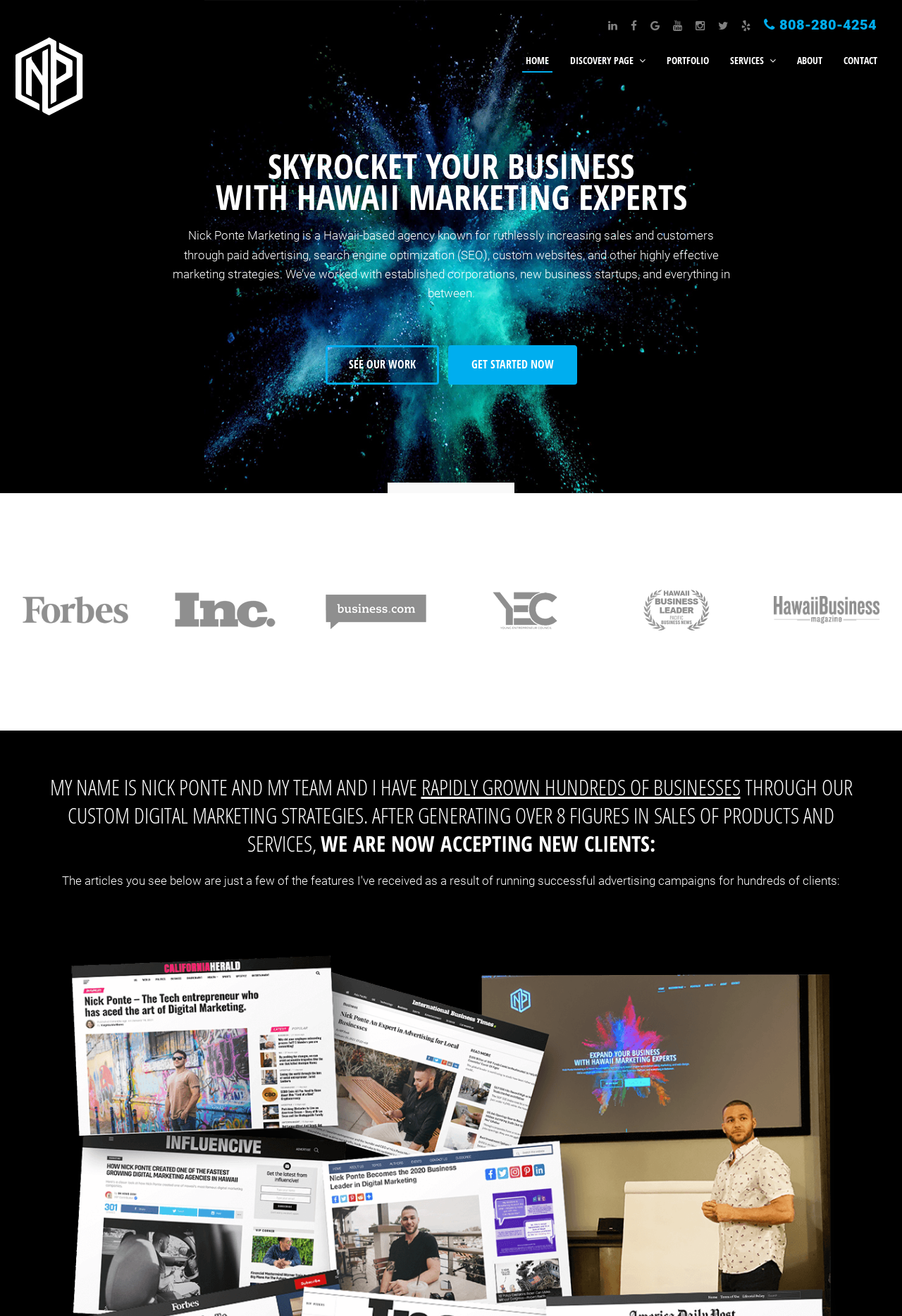Provide a brief response to the question below using one word or phrase:
What services does the agency offer?

SEO, Paid Advertising, Web Design, Social Media Marketing